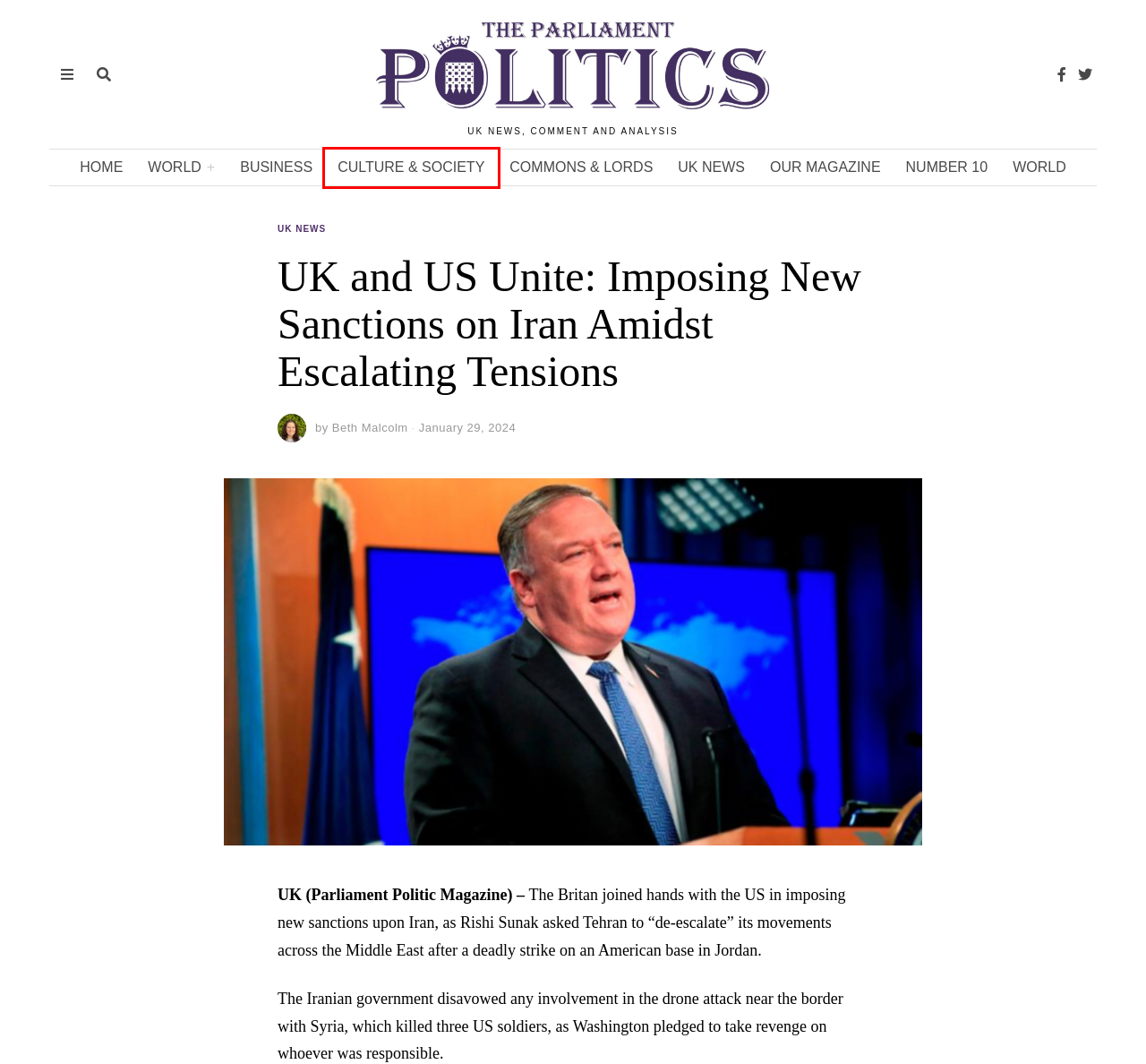A screenshot of a webpage is given, marked with a red bounding box around a UI element. Please select the most appropriate webpage description that fits the new page after clicking the highlighted element. Here are the candidates:
A. UK Parliament News | Parliament Politics Magazine
B. Publishing Principles | Parliament Politics Magazine
C. Number 10 News | Parliament Politics Magazine
D. Culture & Society News | Parliament Politics Magazine
E. Parliament Politics Magazine | Daily UK Politics News
F. Parliament Politics Magazine | Parliament Politics Magazine
G. UK News News | Parliament Politics Magazine
H. Beth Malcolm | Author at Parliament Politics Magazine

D